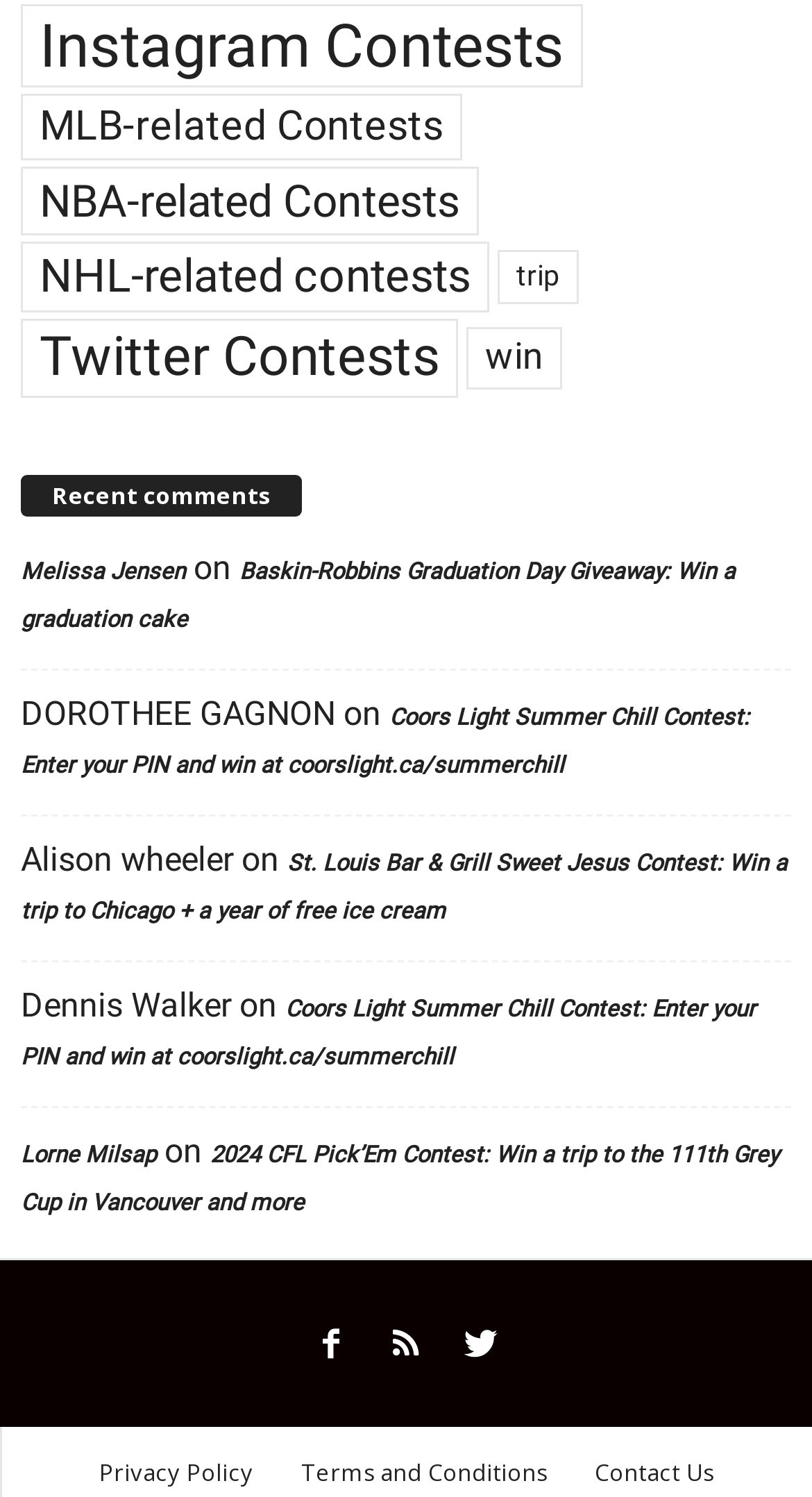Locate the bounding box coordinates of the element's region that should be clicked to carry out the following instruction: "Check Privacy Policy". The coordinates need to be four float numbers between 0 and 1, i.e., [left, top, right, bottom].

[0.096, 0.973, 0.337, 0.993]